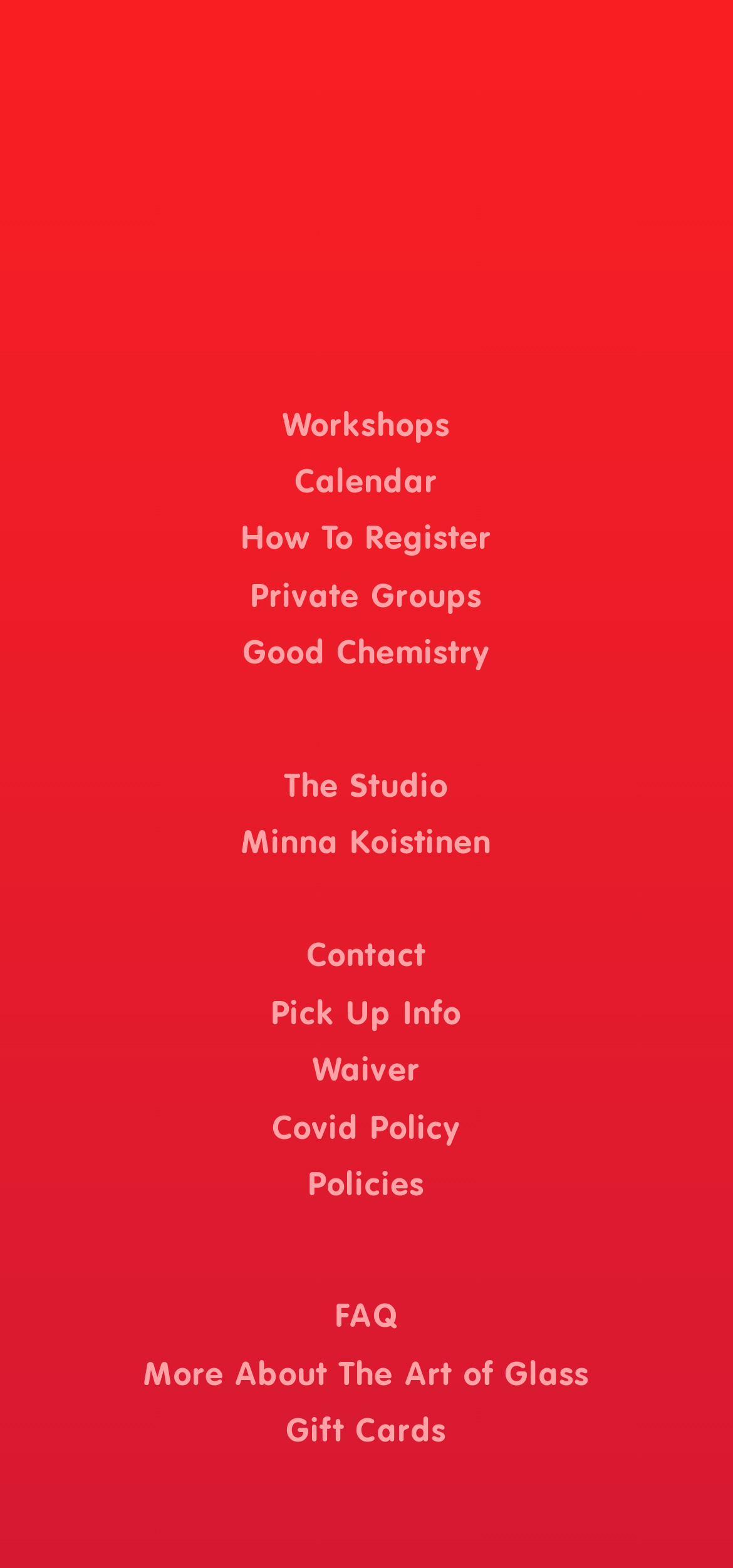Identify the bounding box coordinates for the region to click in order to carry out this instruction: "Check calendar". Provide the coordinates using four float numbers between 0 and 1, formatted as [left, top, right, bottom].

[0.402, 0.299, 0.598, 0.319]